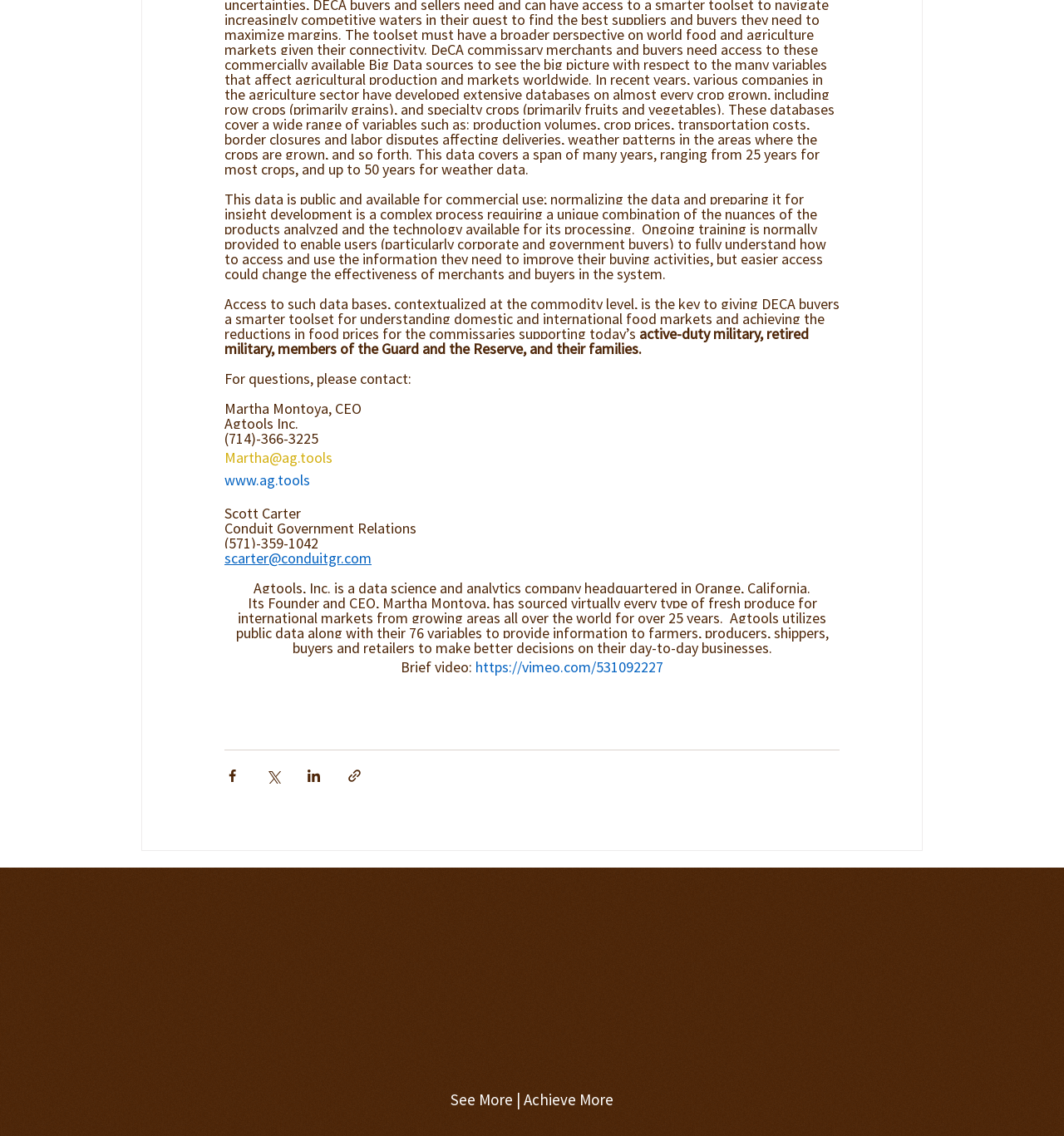Given the description "aria-label="LinkedIn"", provide the bounding box coordinates of the corresponding UI element.

[0.716, 0.775, 0.745, 0.801]